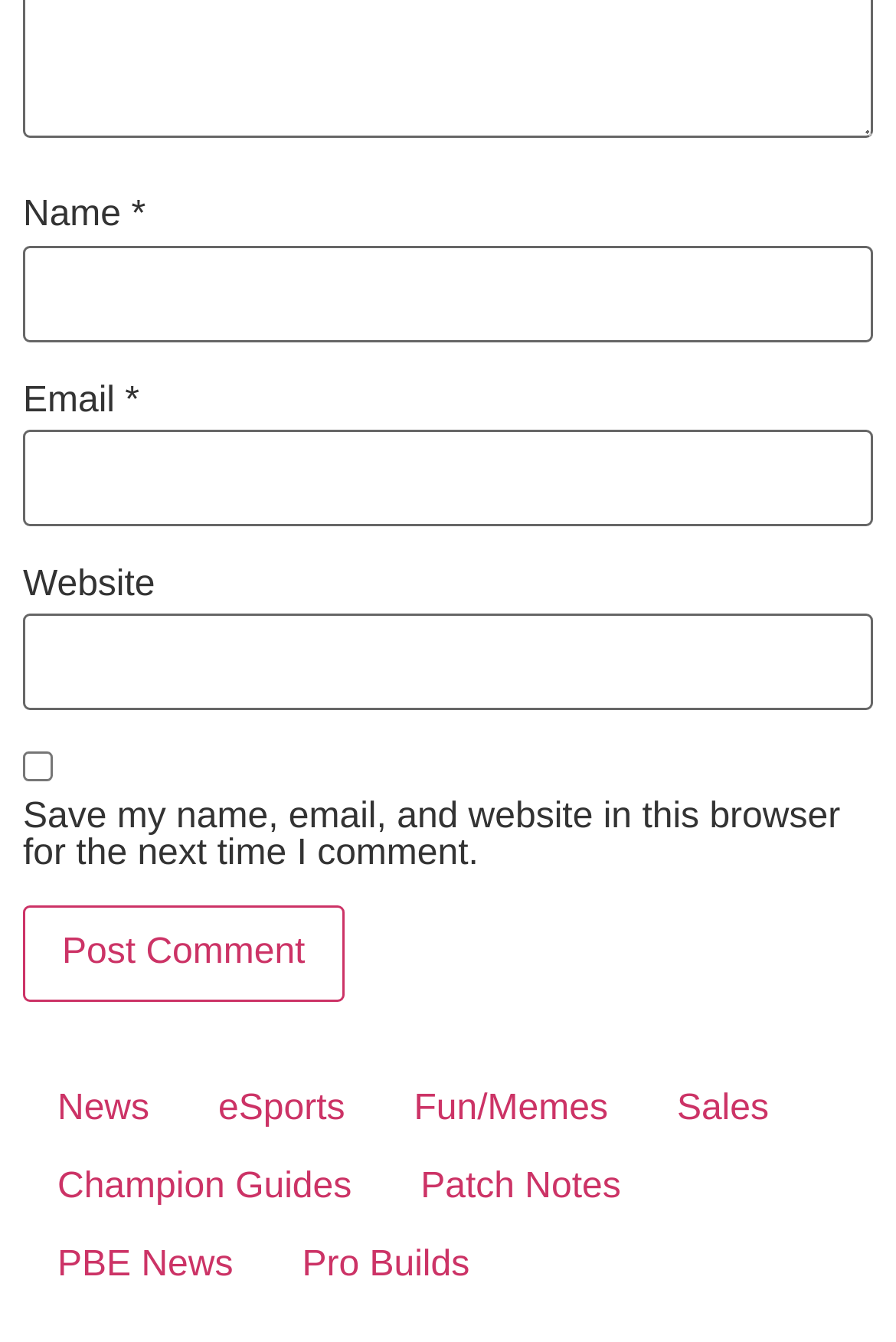Please identify the bounding box coordinates of the clickable area that will allow you to execute the instruction: "Input your email".

[0.026, 0.32, 0.974, 0.392]